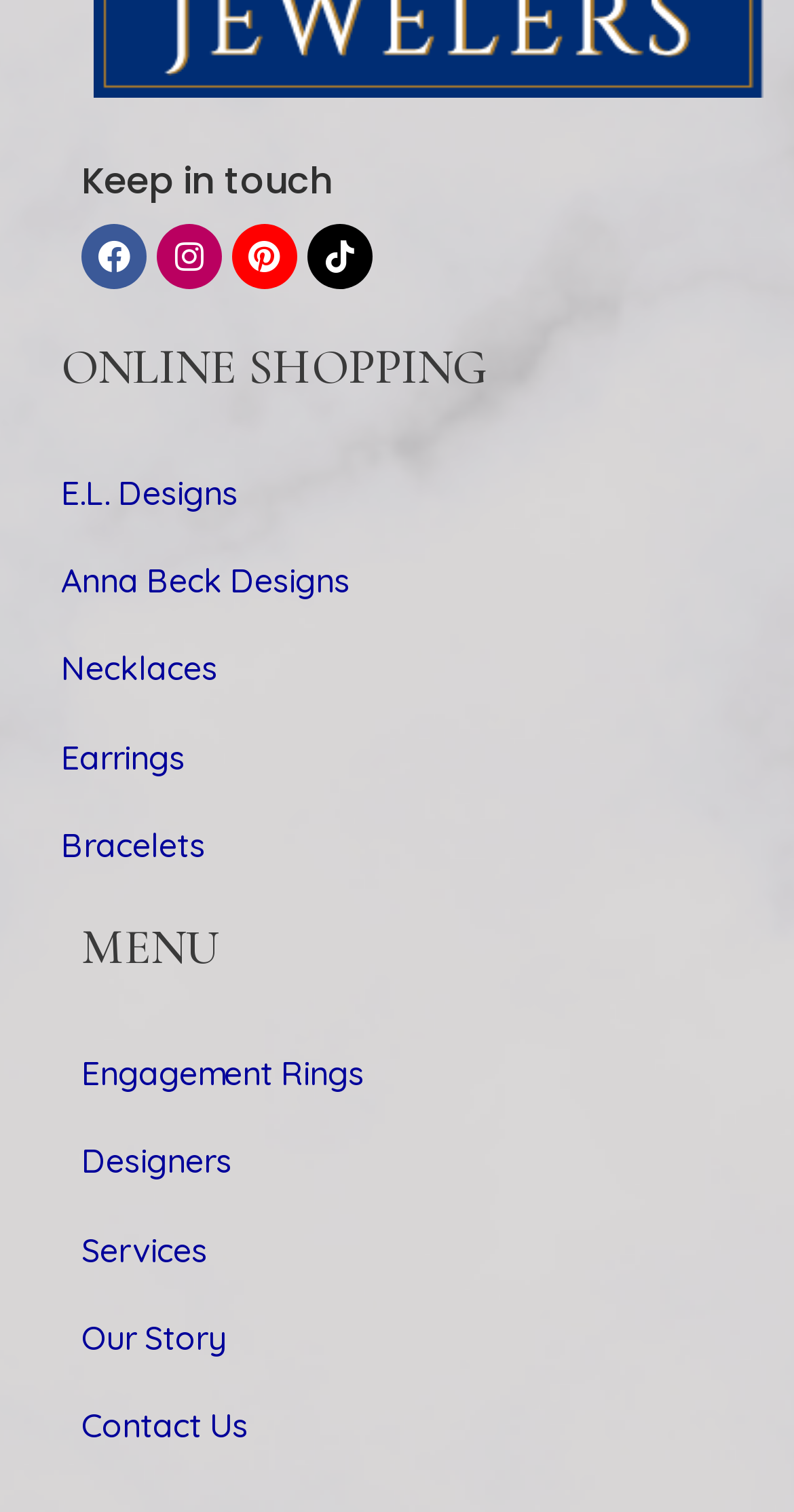Could you indicate the bounding box coordinates of the region to click in order to complete this instruction: "Read Our Story".

[0.103, 0.87, 0.974, 0.901]